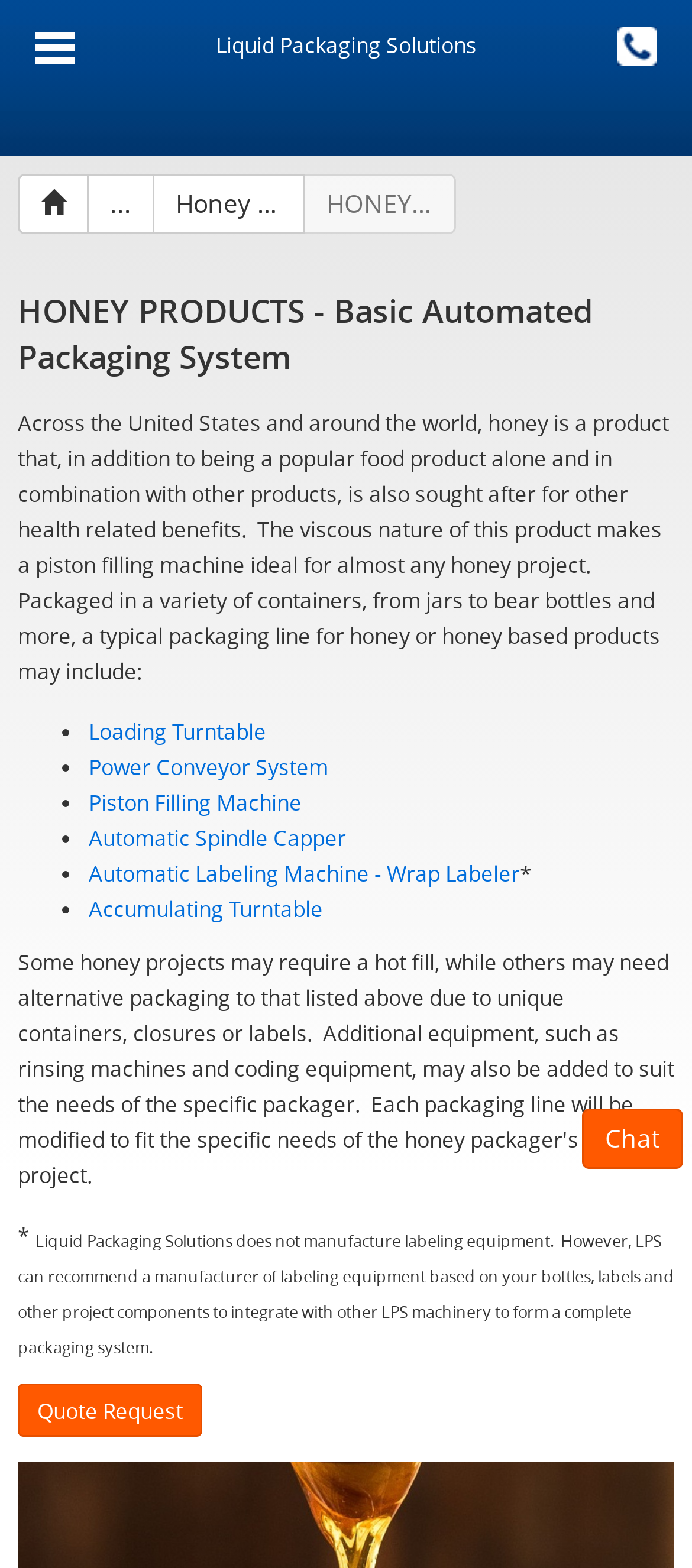What is the function of the accumulating turntable?
Refer to the image and provide a one-word or short phrase answer.

Part of packaging system